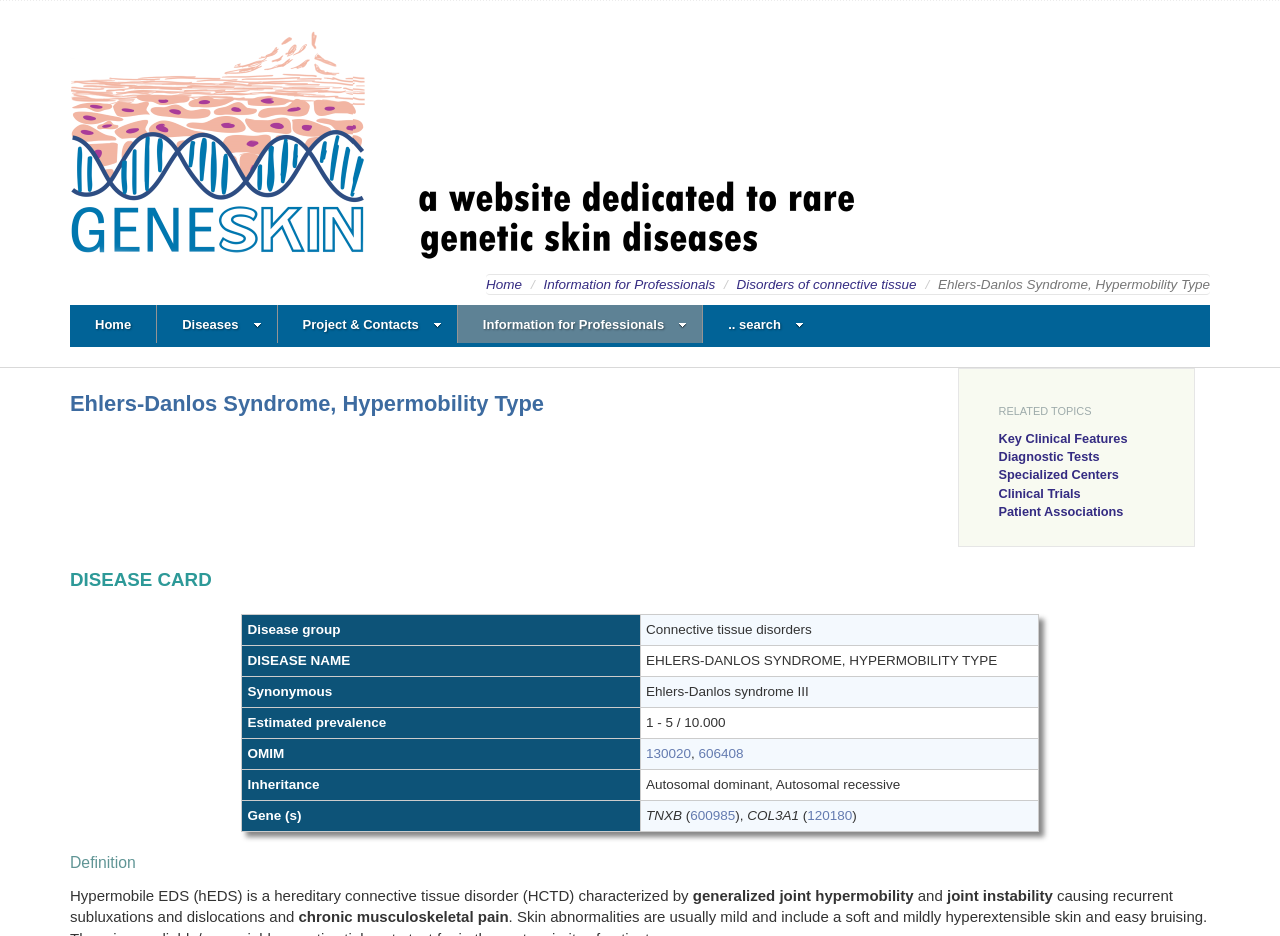Could you highlight the region that needs to be clicked to execute the instruction: "View 'Key Clinical Features'"?

[0.78, 0.46, 0.881, 0.476]